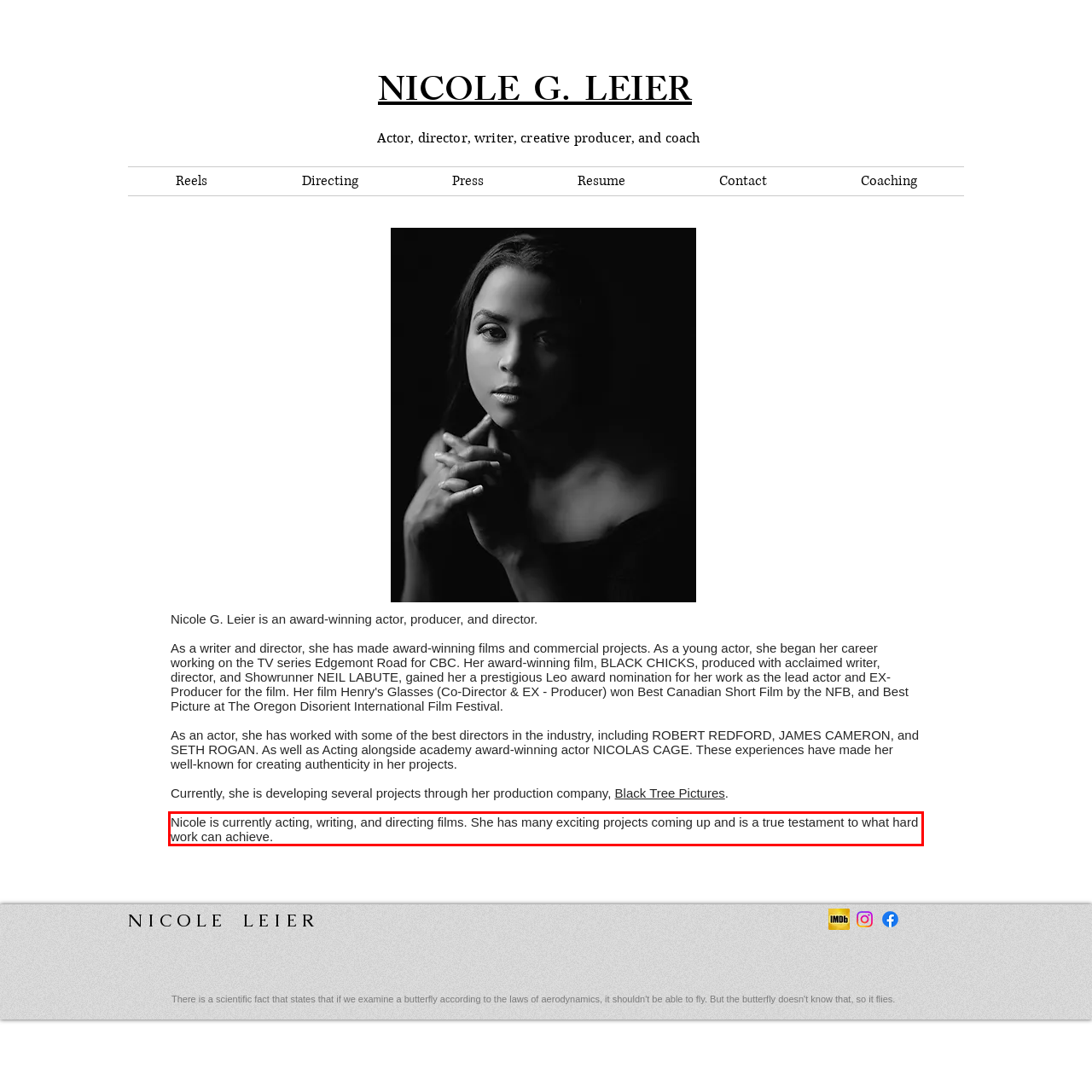Observe the screenshot of the webpage, locate the red bounding box, and extract the text content within it.

Nicole is currently acting, writing, and directing films. She has many exciting projects coming up and is a true testament to what hard work can achieve.